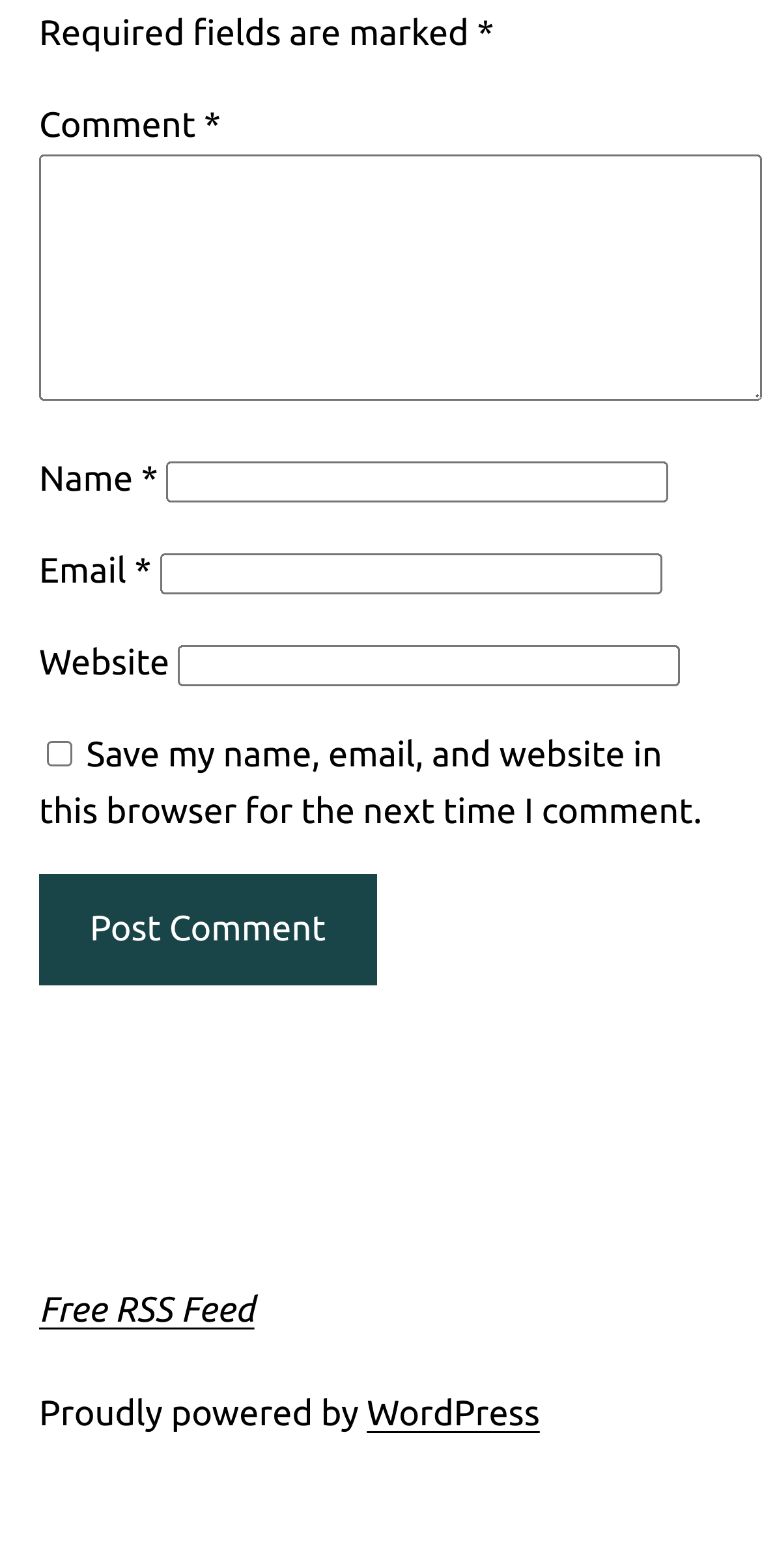Please mark the clickable region by giving the bounding box coordinates needed to complete this instruction: "Enter a comment".

[0.051, 0.098, 1.0, 0.255]